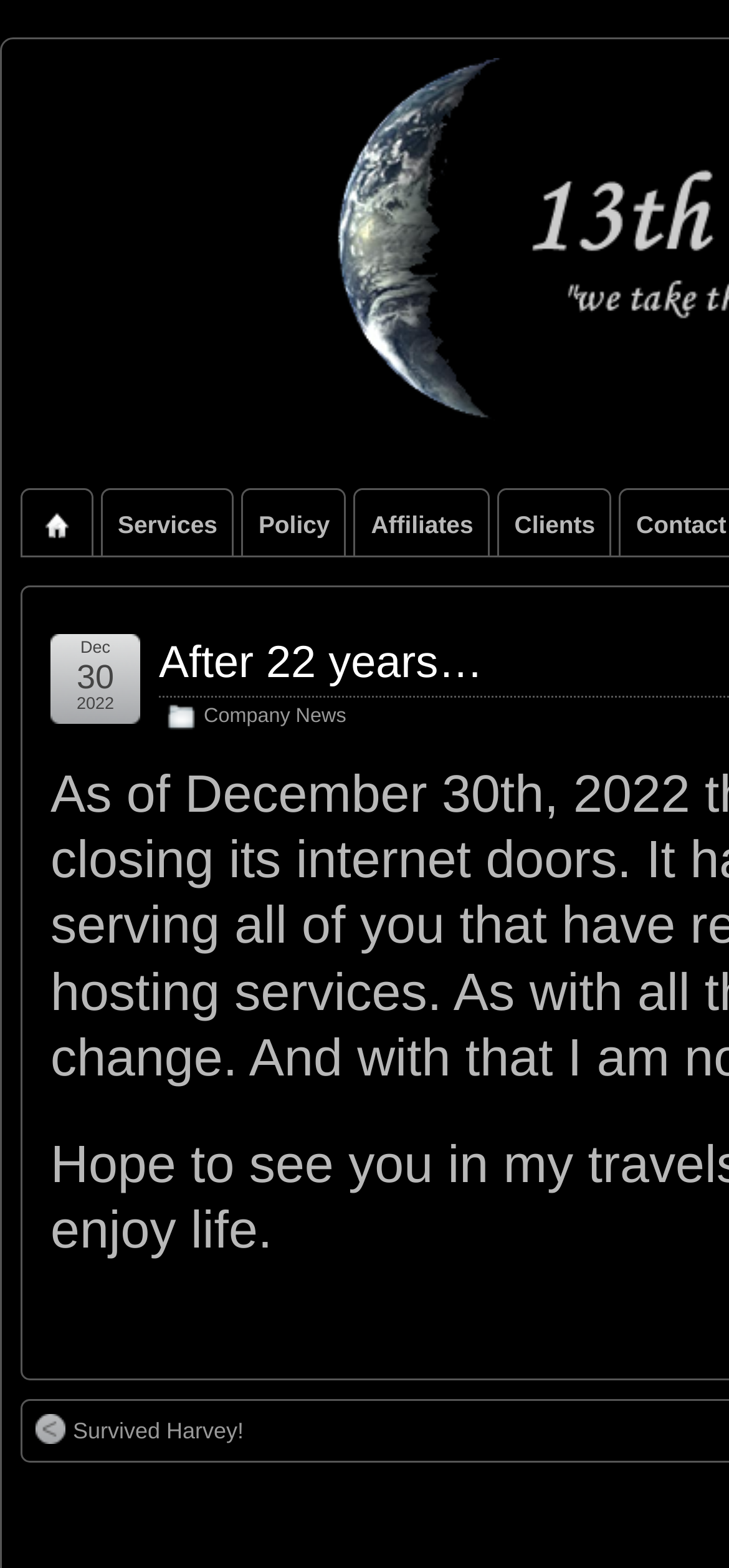Using the provided description: "parent_node: HTML name="email_type" value="html"", find the bounding box coordinates of the corresponding UI element. The output should be four float numbers between 0 and 1, in the format [left, top, right, bottom].

None